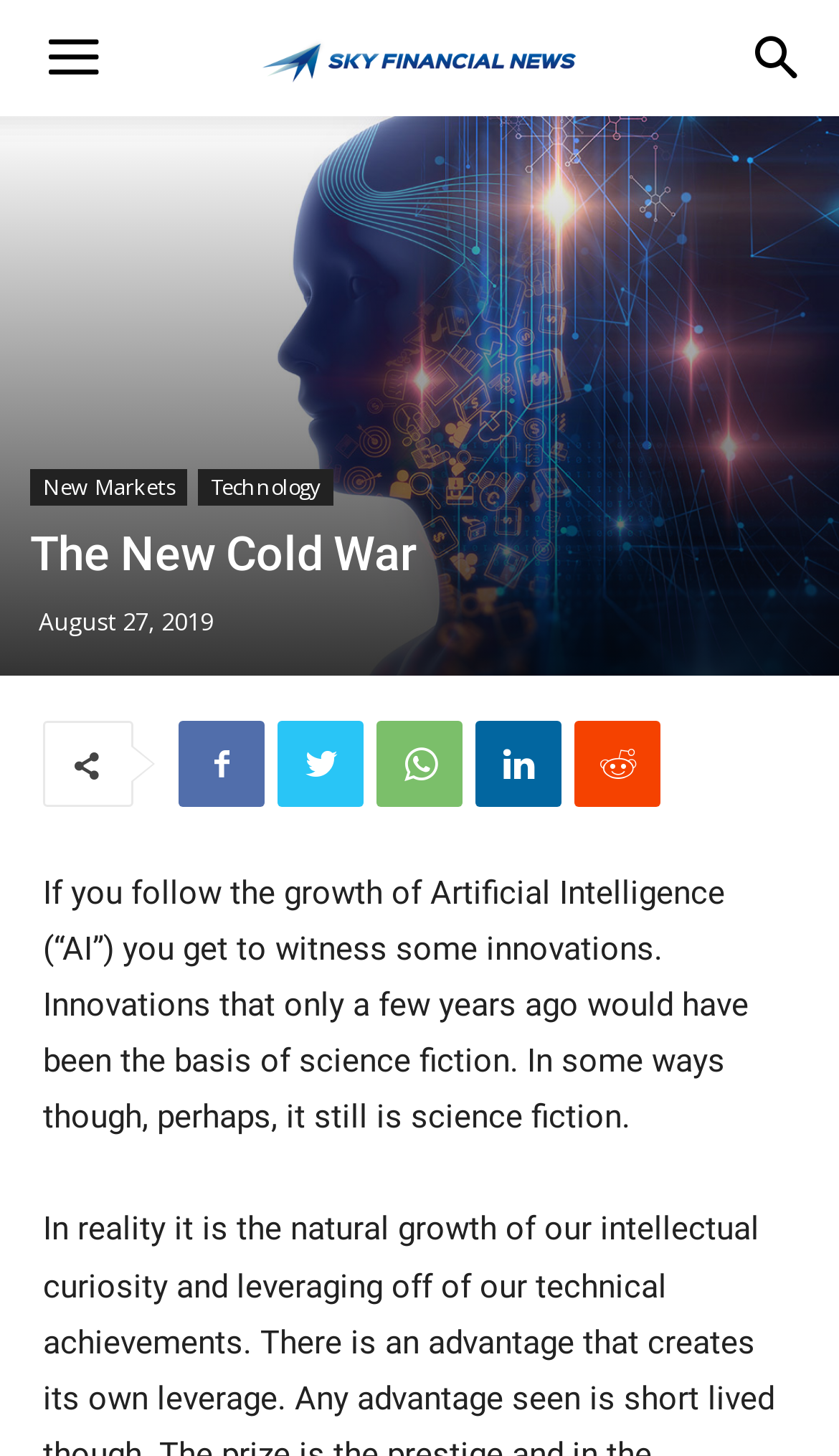What is the main theme of the website?
Identify the answer in the screenshot and reply with a single word or phrase.

Financial News